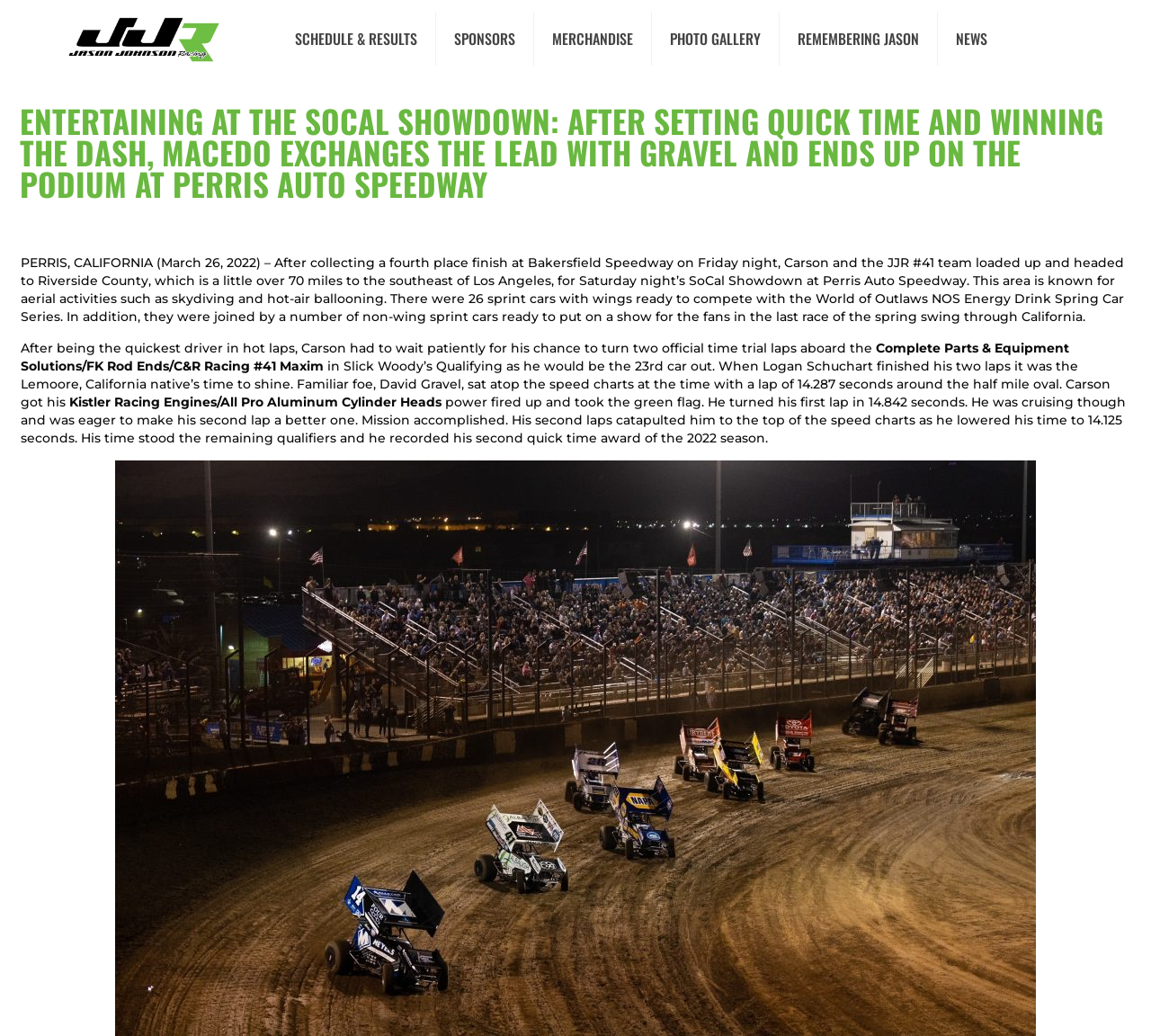What is the name of the racing team?
Based on the visual details in the image, please answer the question thoroughly.

The name of the racing team can be inferred from the links at the top of the webpage, specifically the 'JJR_22' link, and the mention of 'JJR #41' in the article.